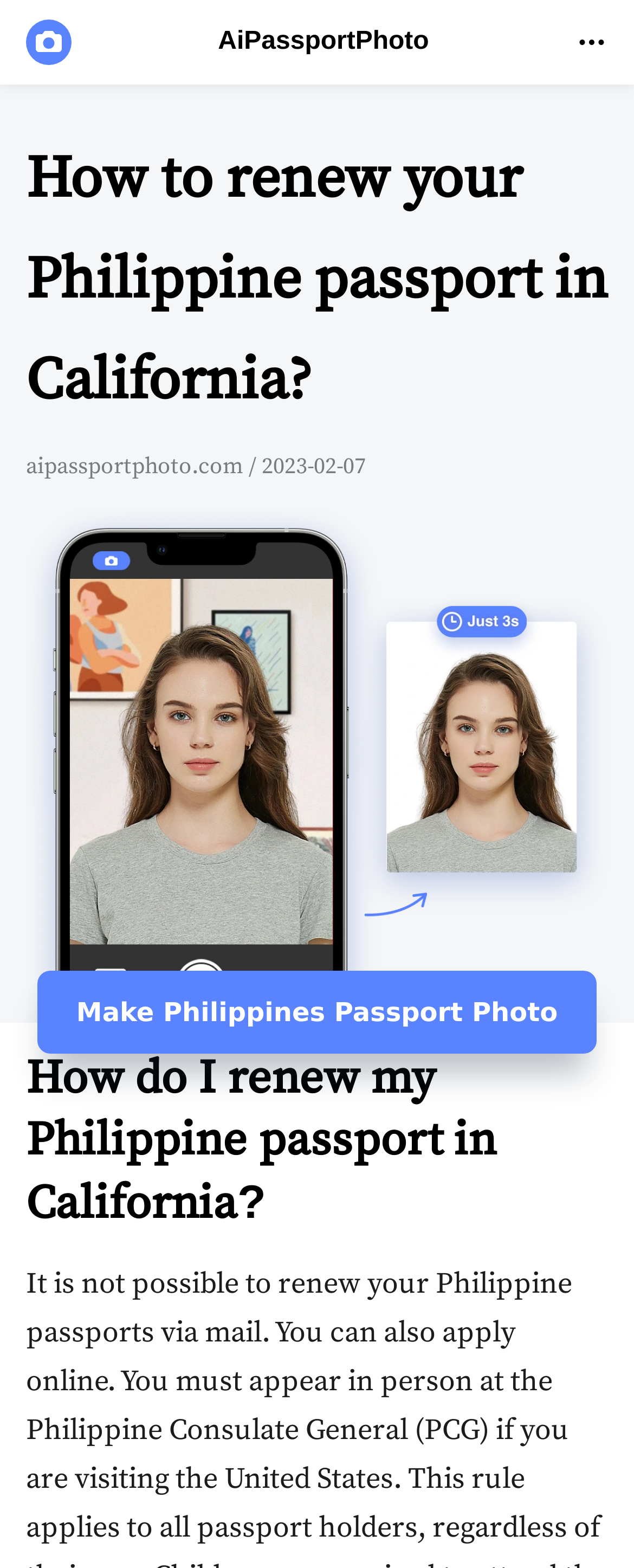Predict the bounding box for the UI component with the following description: "parent_node: AiPassportPhoto".

[0.041, 0.012, 0.113, 0.041]